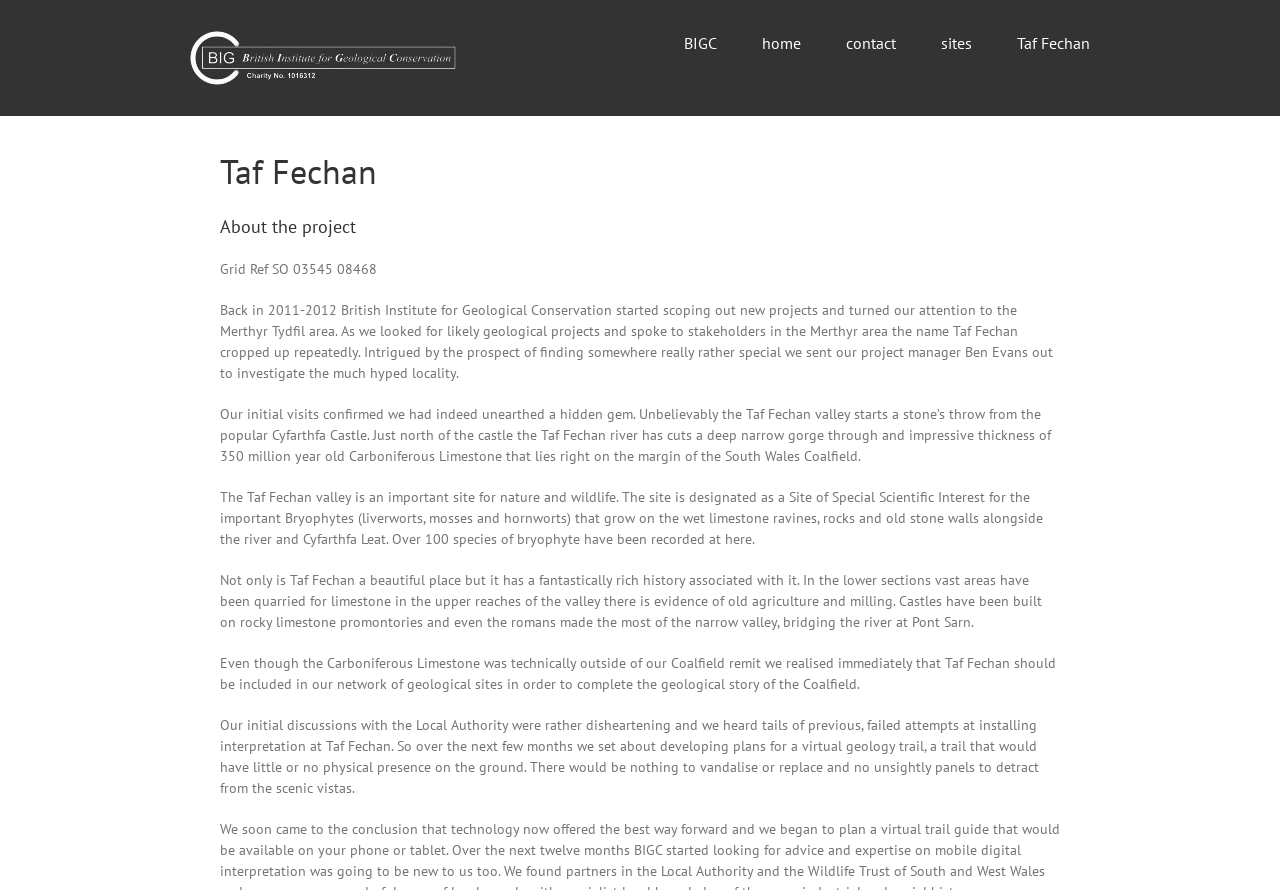What is the significance of the Taf Fechan valley for nature and wildlife?
Look at the image and respond to the question as thoroughly as possible.

The significance of the Taf Fechan valley for nature and wildlife is mentioned in the StaticText element 'The Taf Fechan valley is an important site for nature and wildlife. The site is designated as a Site of Special Scientific Interest for the important Bryophytes (liverworts, mosses and hornworts) that grow on the wet limestone ravines, rocks and old stone walls alongside the river and Cyfarthfa Leat.' which highlights the importance of the valley for Bryophytes.